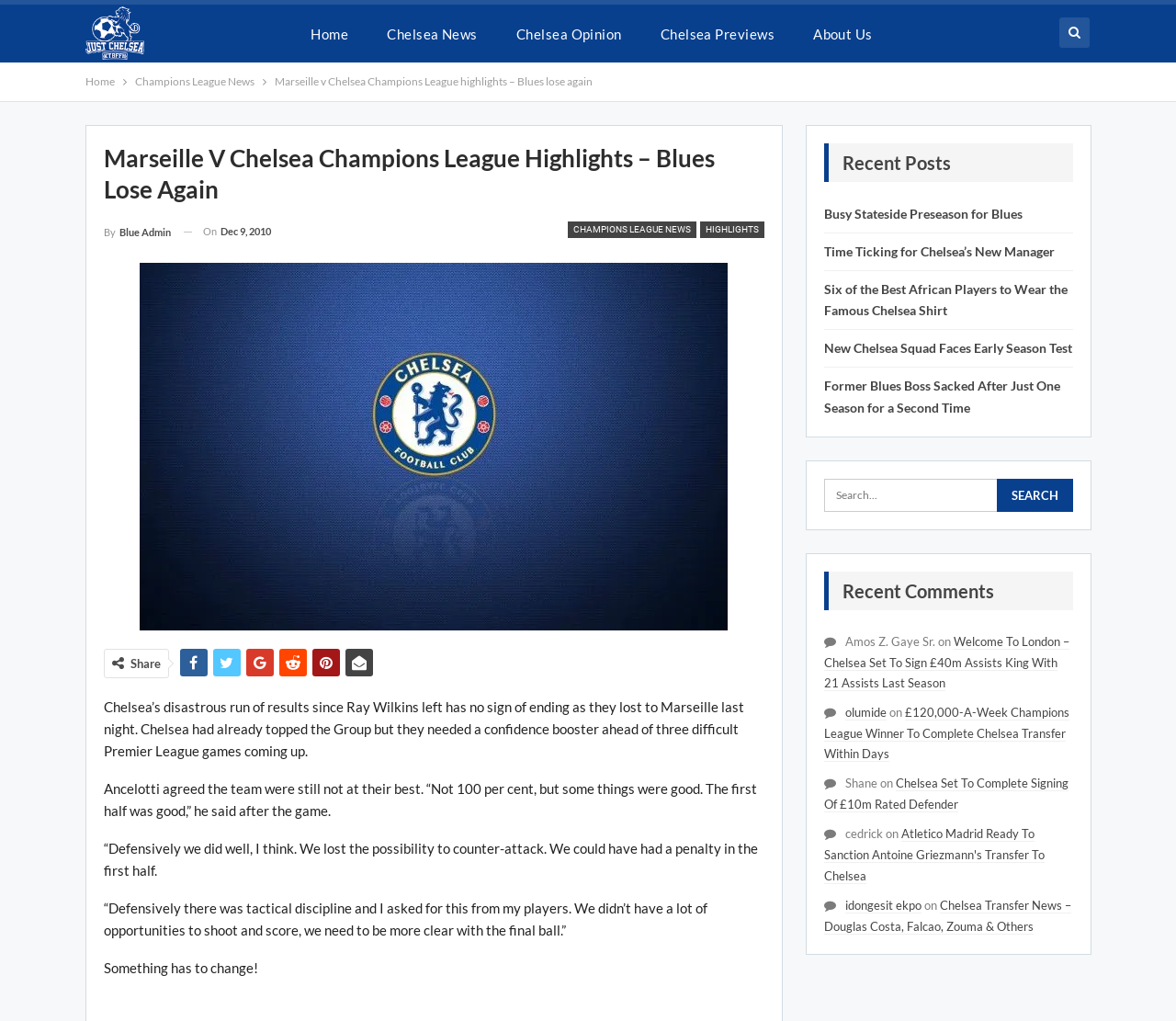Who is the coach quoted in the webpage?
Please look at the screenshot and answer in one word or a short phrase.

Ancelotti